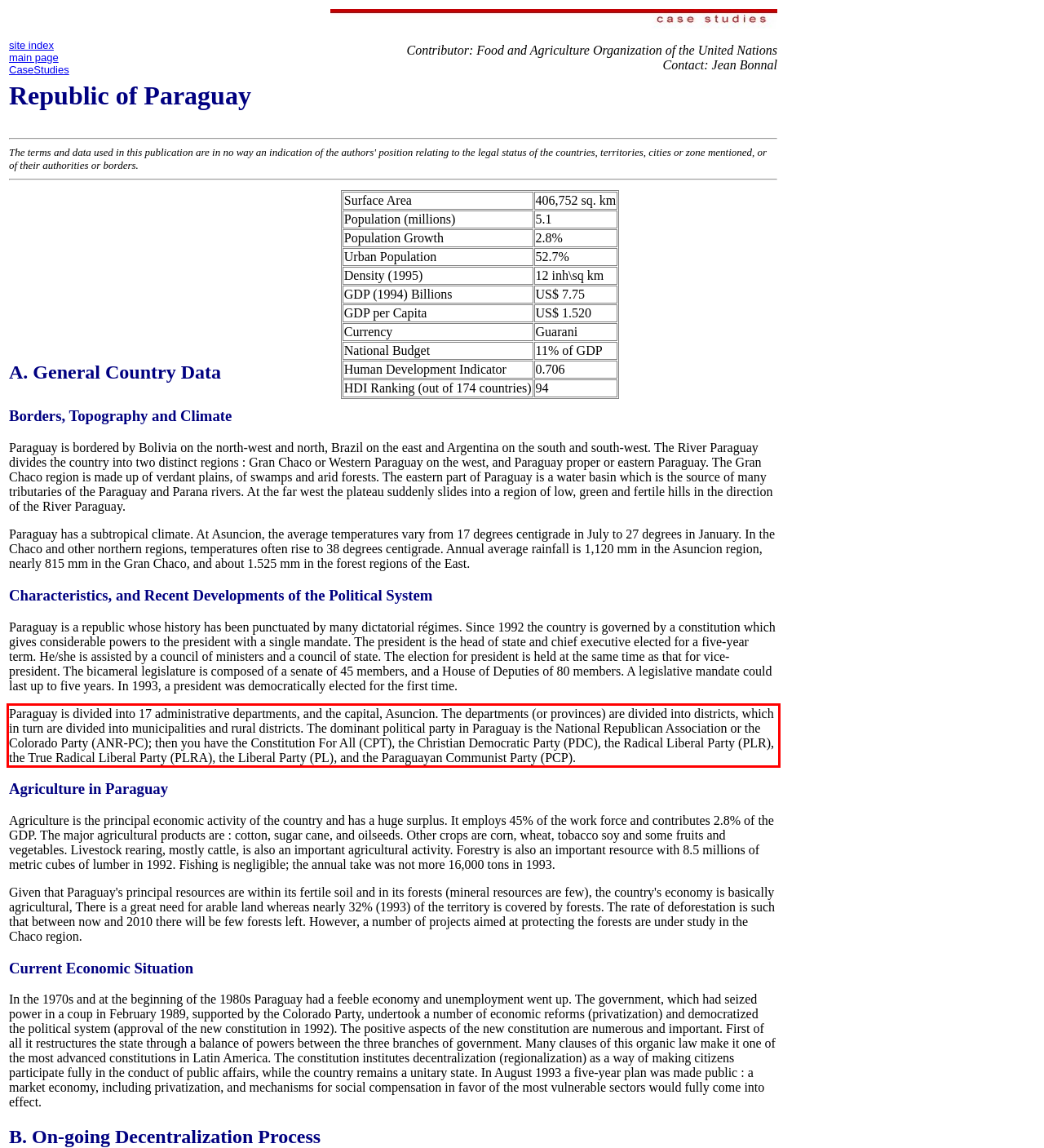Please examine the webpage screenshot and extract the text within the red bounding box using OCR.

Paraguay is divided into 17 administrative departments, and the capital, Asuncion. The departments (or provinces) are divided into districts, which in turn are divided into municipalities and rural districts. The dominant political party in Paraguay is the National Republican Association or the Colorado Party (ANR-PC); then you have the Constitution For All (CPT), the Christian Democratic Party (PDC), the Radical Liberal Party (PLR), the True Radical Liberal Party (PLRA), the Liberal Party (PL), and the Paraguayan Communist Party (PCP).